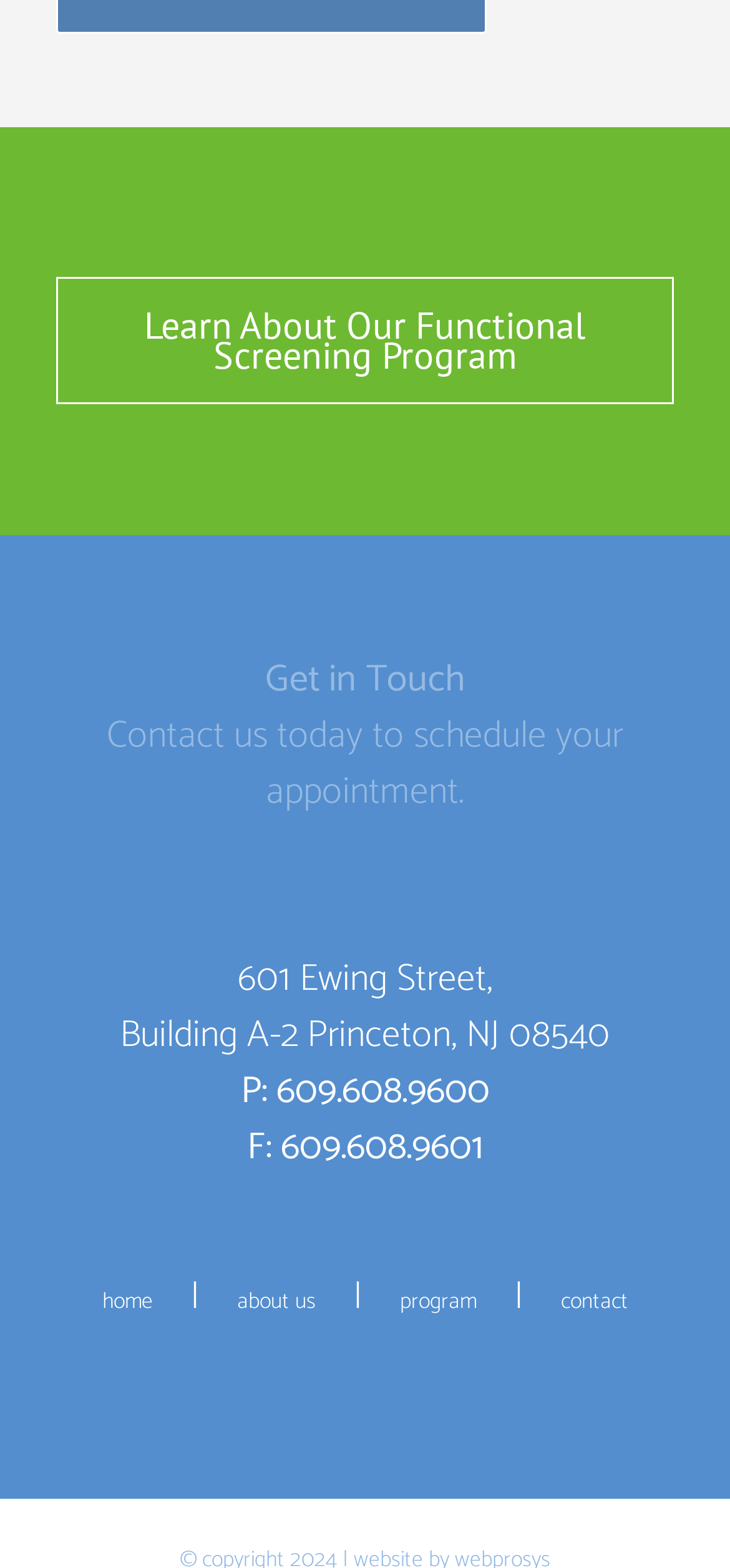Please use the details from the image to answer the following question comprehensively:
What is the fax number?

I found the fax number by looking at the contact information section, where it says 'F: 609.608.9601'.